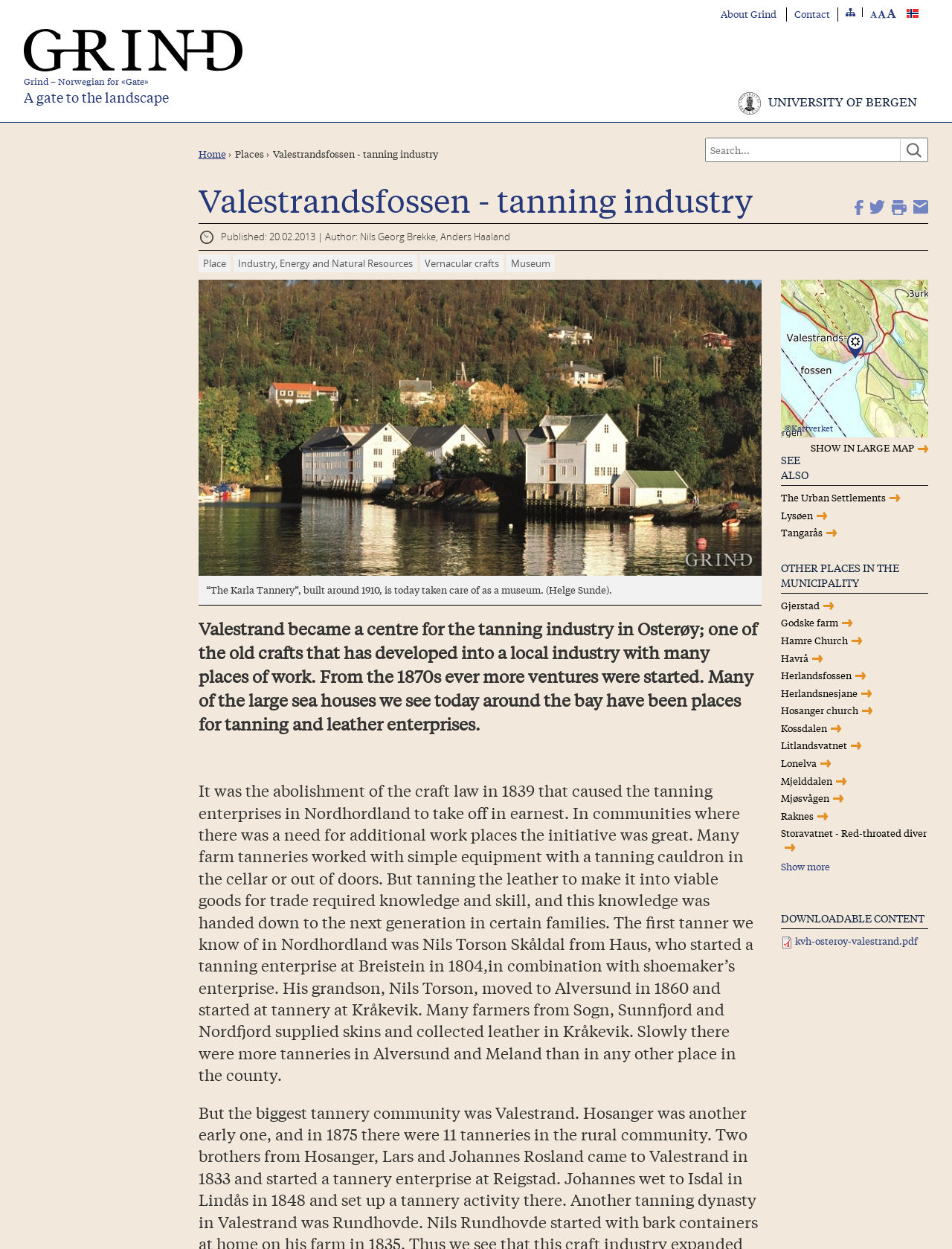Provide a comprehensive caption for the webpage.

This webpage is about Valestrandsfossen, a place in Osterøy, Norway, that became a center for the tanning industry. At the top of the page, there are several links, including "Jump to navigation", "Nynorsk", and "About Grind", as well as a logo of the University of Bergen. Below these links, there is a search form and a heading "You are here" with links to "Home" and "Places". 

The main content of the page is divided into several sections. The first section has a heading "Valestrandsfossen - tanning industry" and provides information about the history of the tanning industry in Osterøy, including a photo of "The Karla Tannery" and a description of the industry's development. 

The next section has links to related topics, such as "Place", "Industry, Energy and Natural Resources", "Vernacular crafts", and "Museum". Below these links, there is a paragraph of text describing the tanning industry in Osterøy, including its history and significance. 

The page also features several images, including photos of old tanneries and maps of the area. There are also links to other related places in the municipality, such as "The Urban Settlements", "Lysøen", and "Tangarås". Additionally, there are links to downloadable content, including a PDF file about Valestrandsfossen.